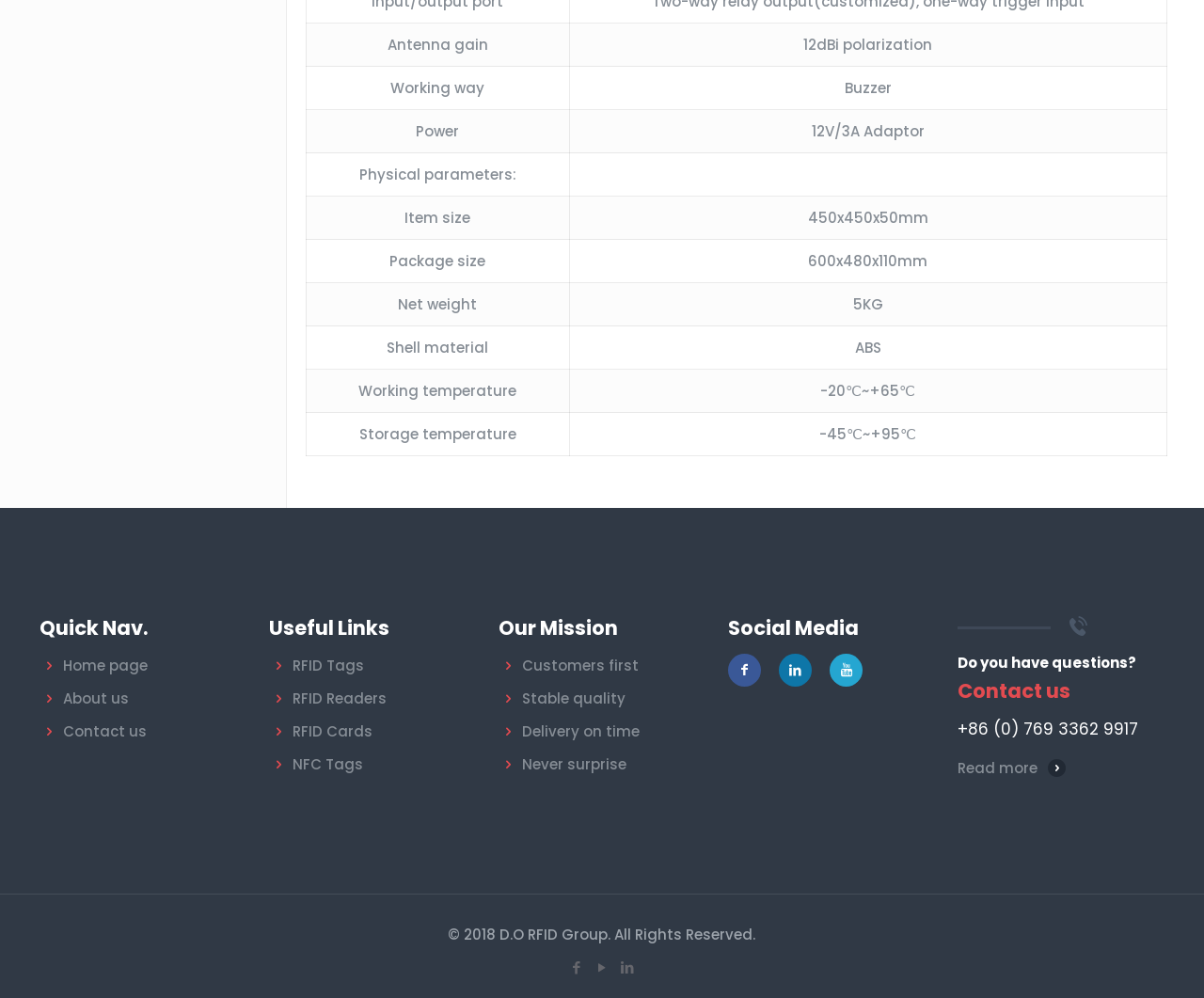Point out the bounding box coordinates of the section to click in order to follow this instruction: "Click on 'RFID Tags'".

[0.243, 0.657, 0.302, 0.677]